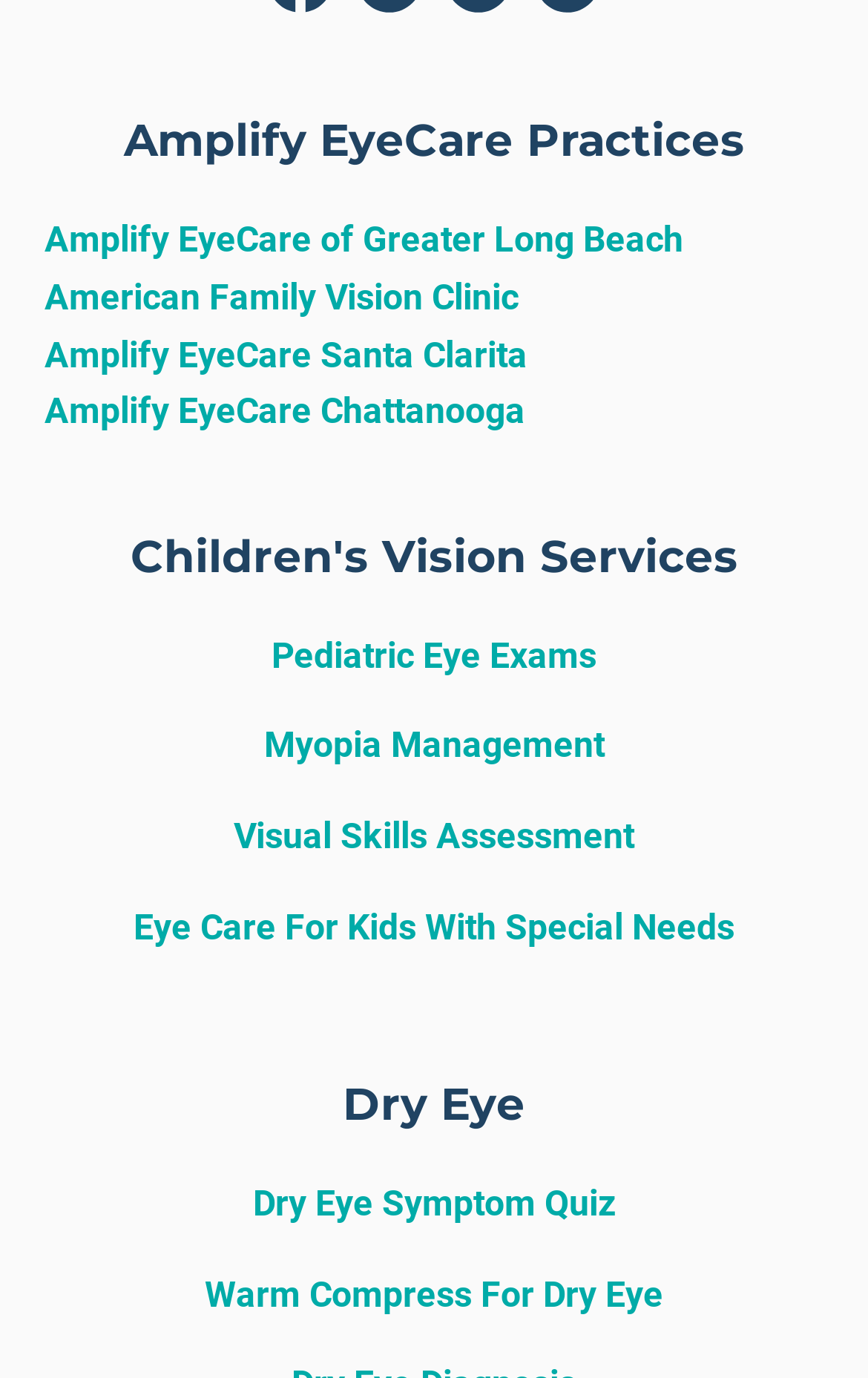Specify the bounding box coordinates of the element's region that should be clicked to achieve the following instruction: "Learn about Pediatric Eye Exams". The bounding box coordinates consist of four float numbers between 0 and 1, in the format [left, top, right, bottom].

[0.051, 0.455, 0.949, 0.505]